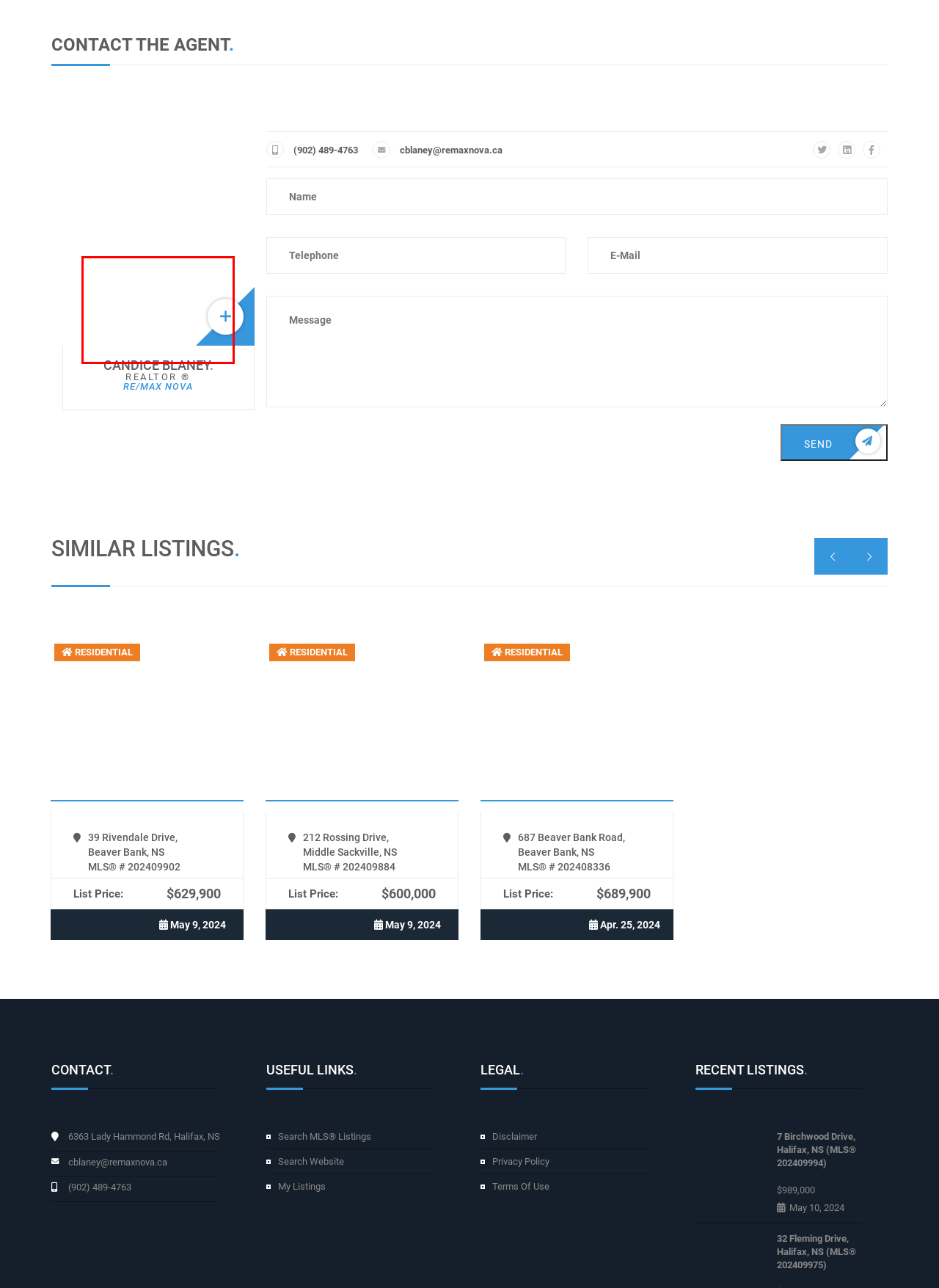You are looking at a screenshot of a webpage with a red rectangle bounding box. Use OCR to identify and extract the text content found inside this red bounding box.

Candice has been a licensed REALTOR® since 2009. Candice's knowledge allows her to offer superior guidance, advice and service through the delicate p…